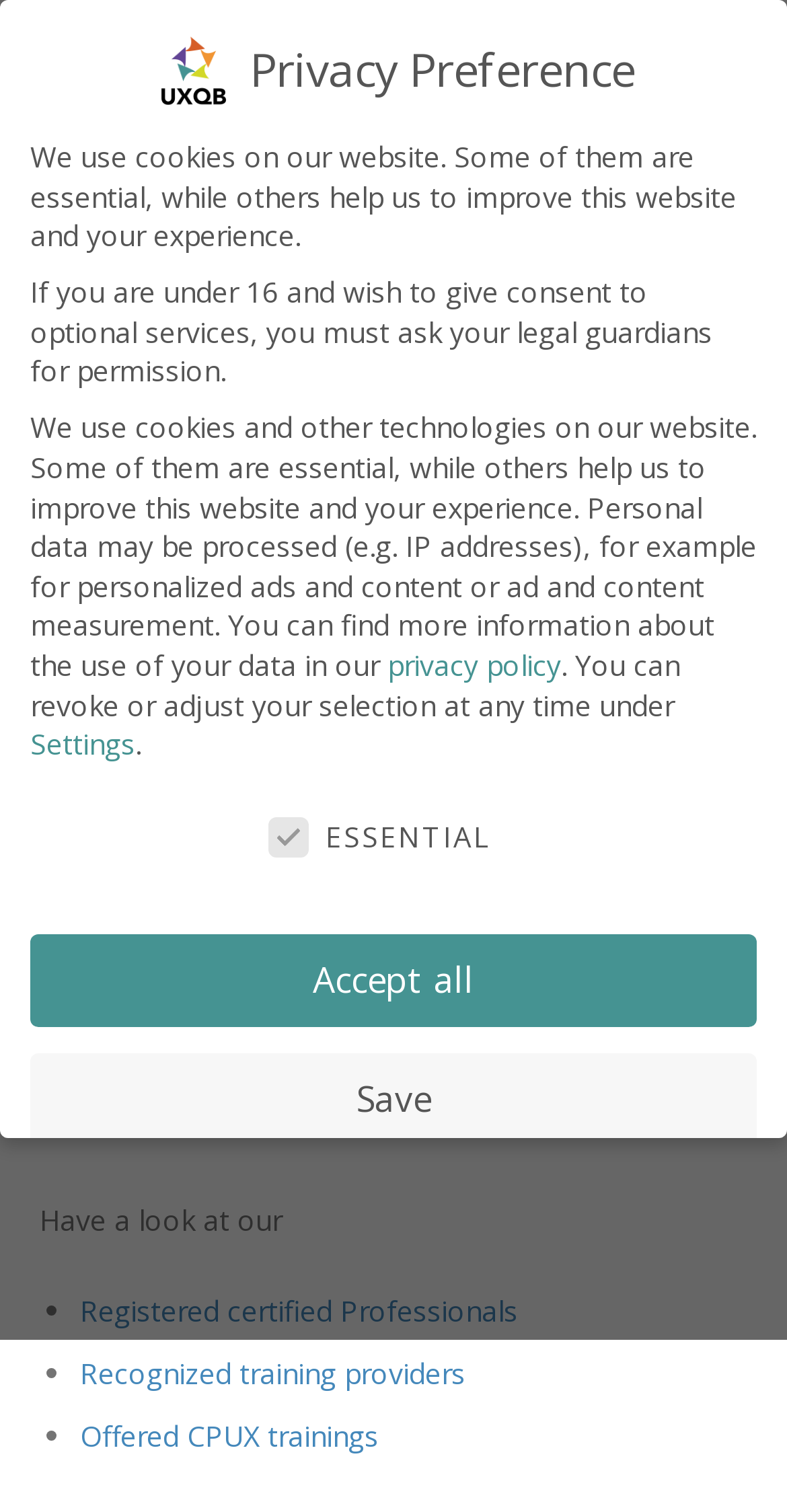Indicate the bounding box coordinates of the element that needs to be clicked to satisfy the following instruction: "Go to Recognized training providers". The coordinates should be four float numbers between 0 and 1, i.e., [left, top, right, bottom].

[0.101, 0.895, 0.591, 0.921]